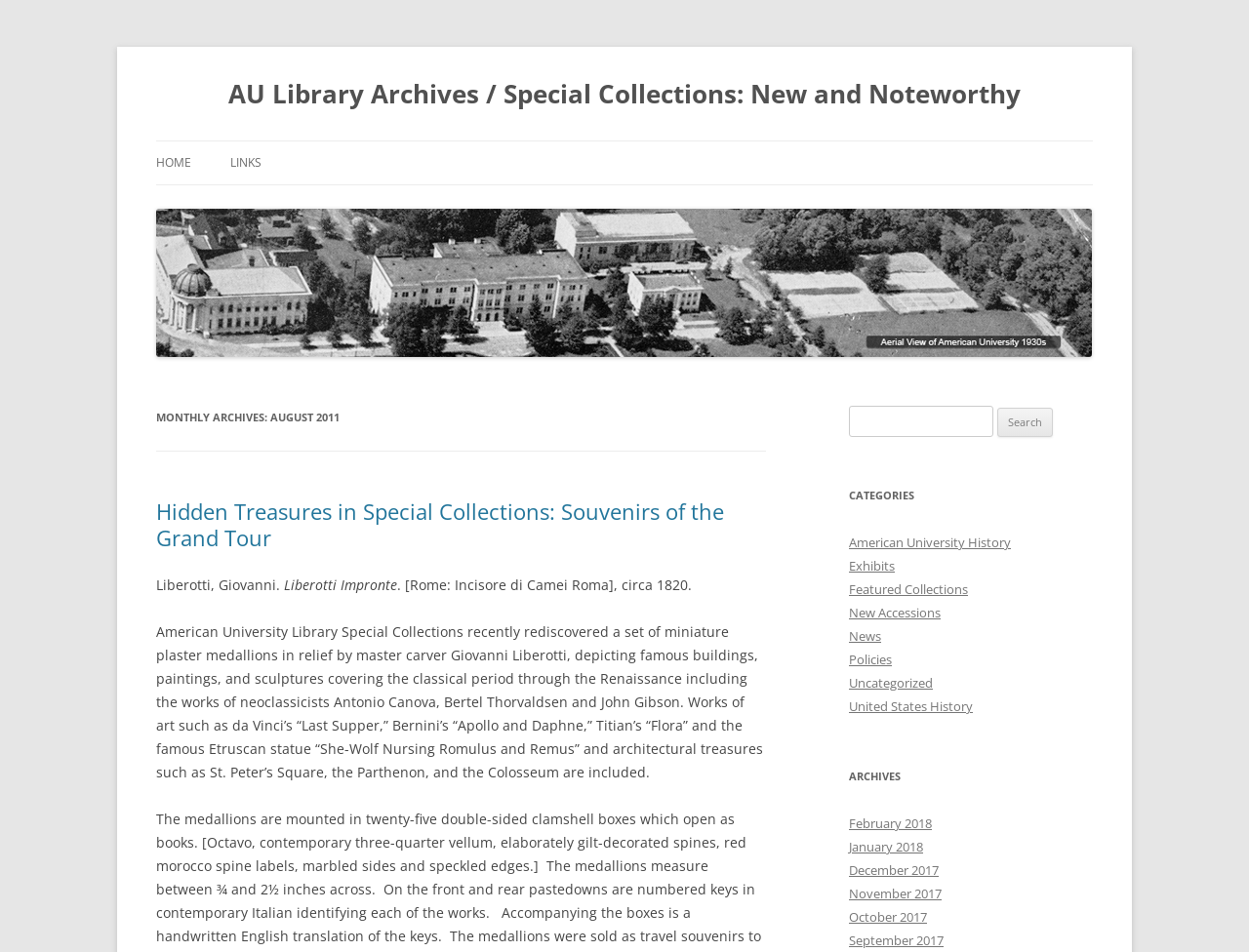Please answer the following question as detailed as possible based on the image: 
What is the name of the master carver mentioned in the article?

The name of the master carver mentioned in the article can be found in the text 'American University Library Special Collections recently rediscovered a set of miniature plaster medallions in relief by master carver Giovanni Liberotti...'.